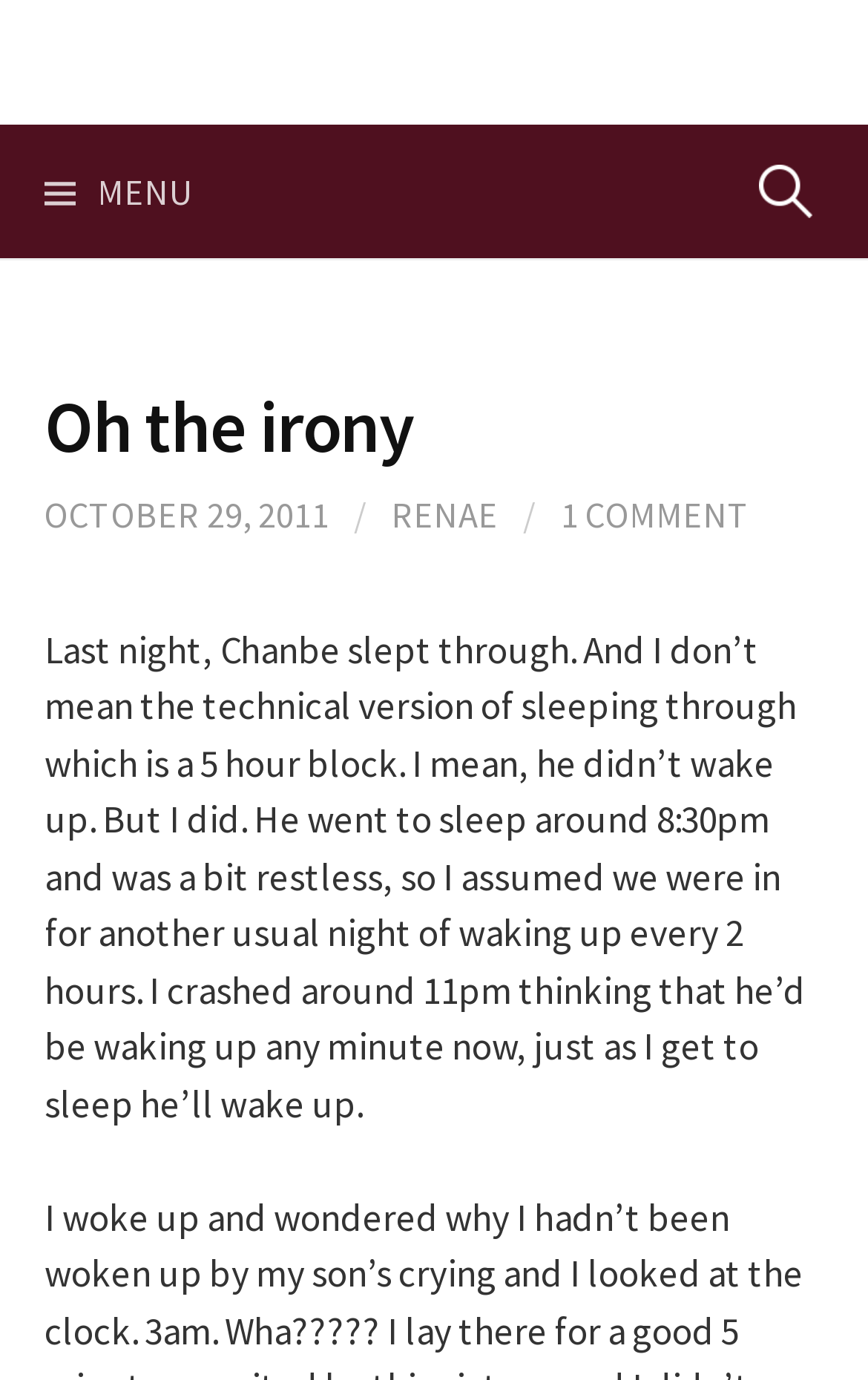Give a full account of the webpage's elements and their arrangement.

The webpage appears to be a blog post with a title "Oh the irony". At the top left corner, there is a link to "Skip to content". Below it, a "MENU" text is displayed. On the top right corner, a search box is located with a placeholder text "Search for:".

The main content of the webpage is a blog post with a heading "Oh the irony" at the top. Below the heading, there is a link to the date "OCTOBER 29, 2011" followed by a slash and the author's name "RENAE". Further down, a link to "1 COMMENT" is displayed.

The blog post itself is a short story about the author's experience with their child, Chanbe, sleeping through the night. The text describes how the author was surprised that Chanbe didn't wake up during the night, unlike usual. The story is written in a casual and conversational tone.